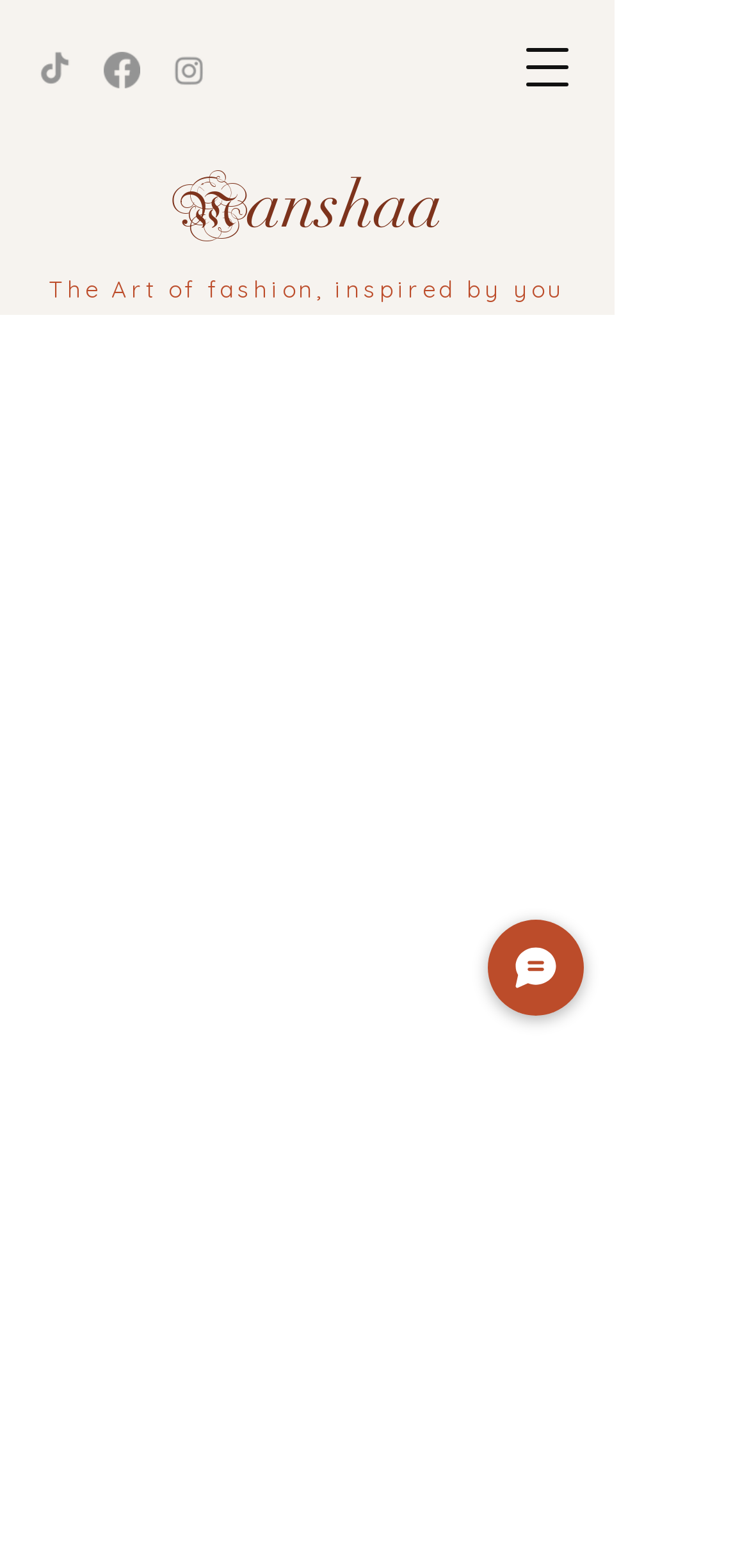How many social media links are present?
Kindly give a detailed and elaborate answer to the question.

I counted the number of links under the 'Social Bar' list, which includes TikTok, Facebook, and Instagram, hence there are 3 social media links present.